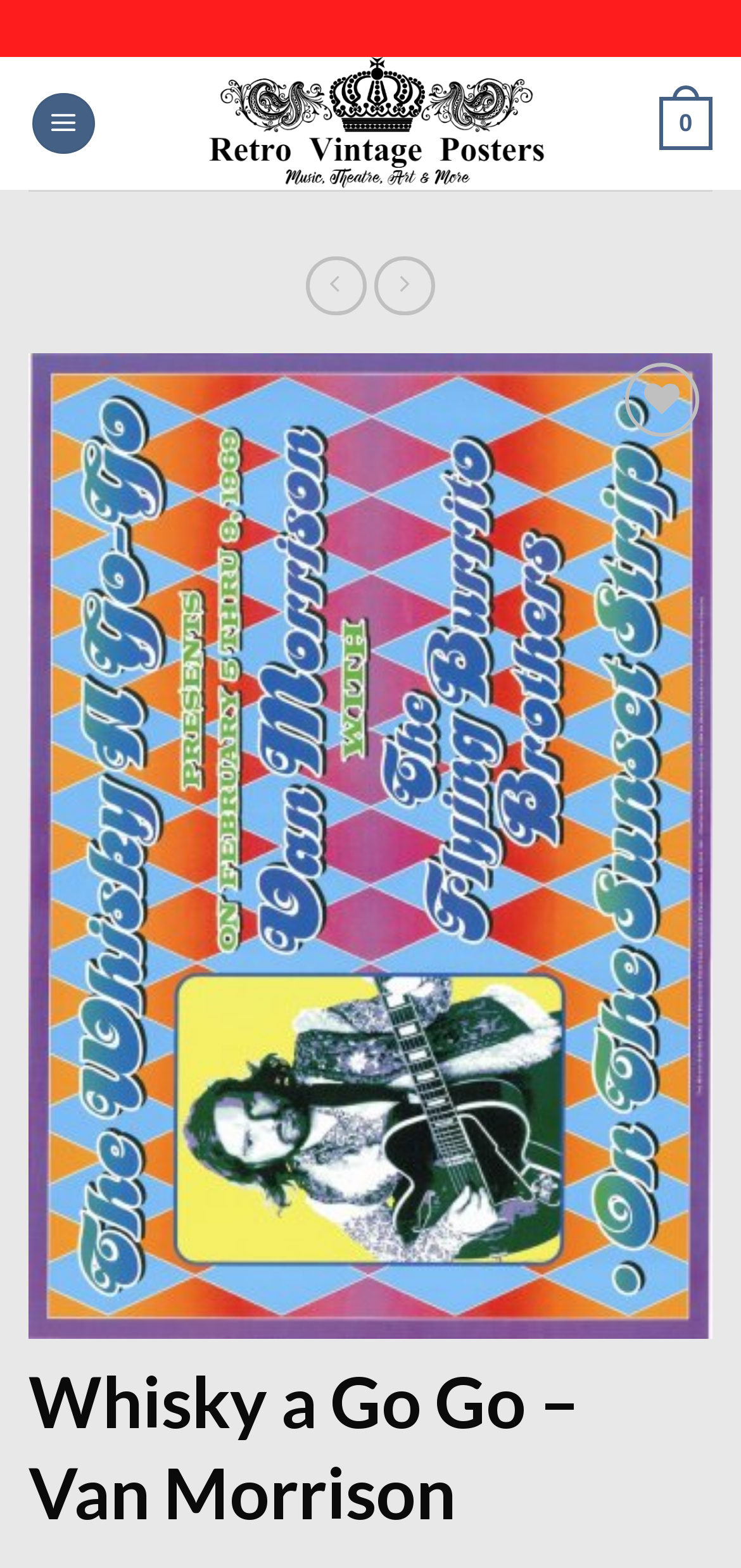Identify the bounding box coordinates for the UI element described by the following text: "0". Provide the coordinates as four float numbers between 0 and 1, in the format [left, top, right, bottom].

[0.889, 0.045, 0.962, 0.113]